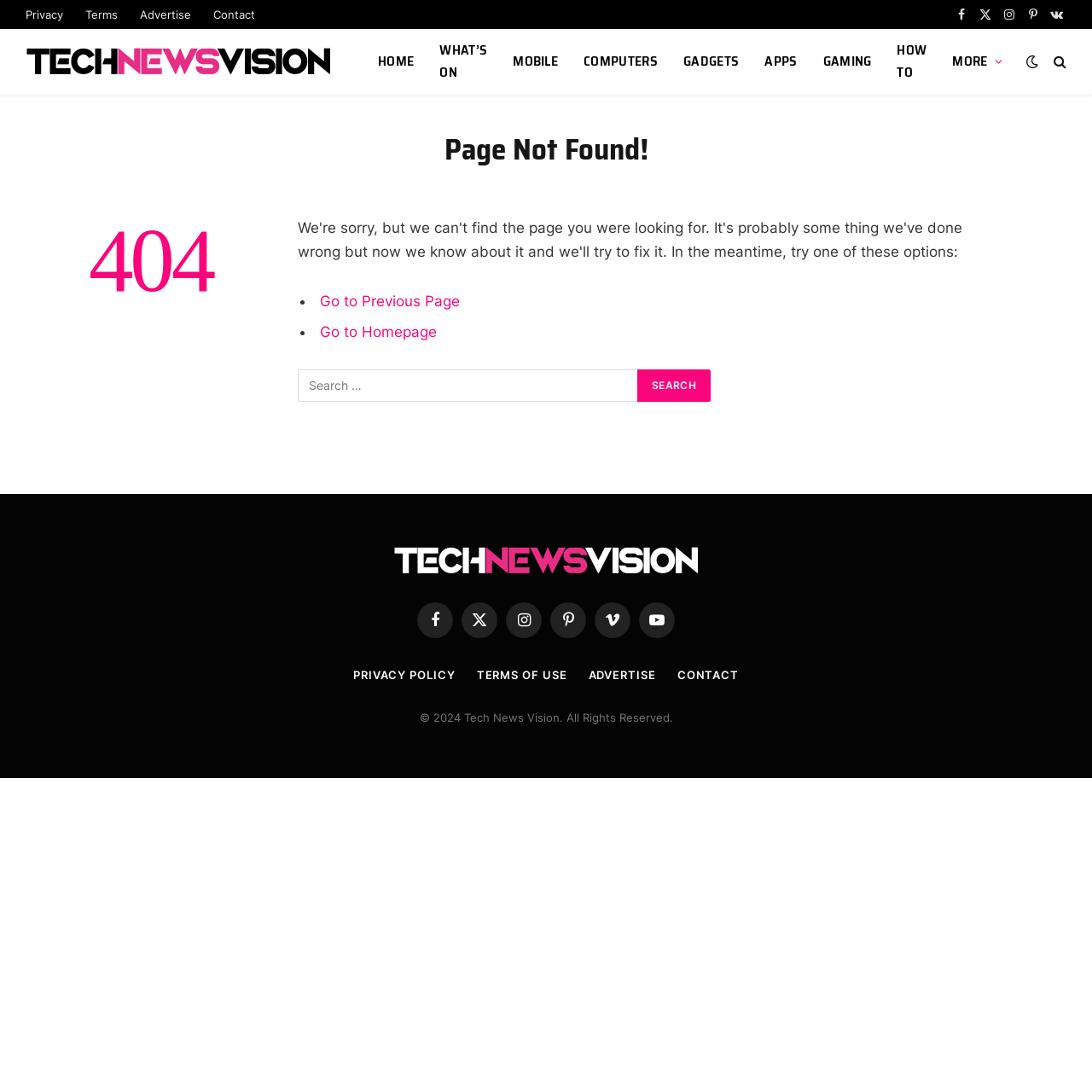Determine the coordinates of the bounding box for the clickable area needed to execute this instruction: "Search for something".

[0.273, 0.338, 0.888, 0.368]